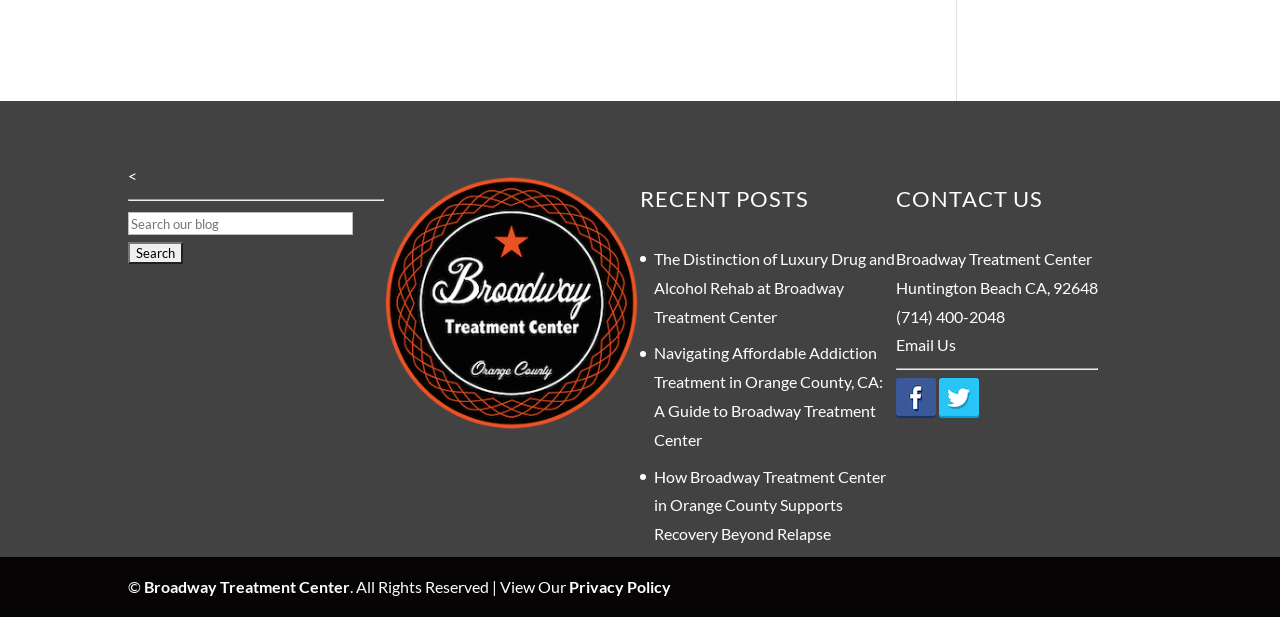Please find the bounding box coordinates of the element that must be clicked to perform the given instruction: "Read recent post about luxury drug and alcohol rehab". The coordinates should be four float numbers from 0 to 1, i.e., [left, top, right, bottom].

[0.511, 0.404, 0.699, 0.528]